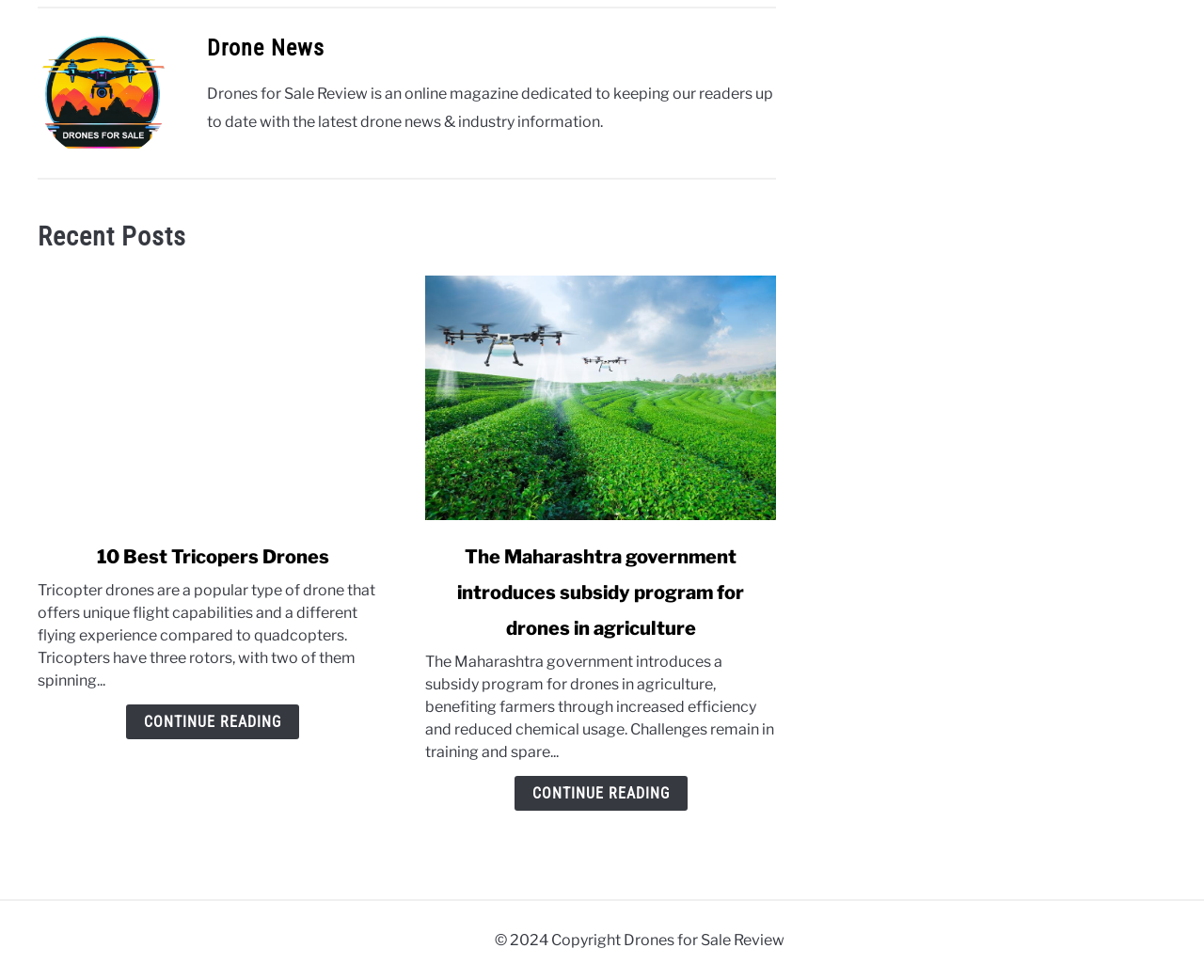What is the purpose of the subsidy program introduced by the Maharashtra government?
Please respond to the question thoroughly and include all relevant details.

The purpose of the subsidy program can be found in the static text element with ID 308, which states 'The Maharashtra government introduces a subsidy program for drones in agriculture, benefiting farmers through increased efficiency and reduced chemical usage.' This text is a child element of the article element with ID 59, which represents the second recent post.